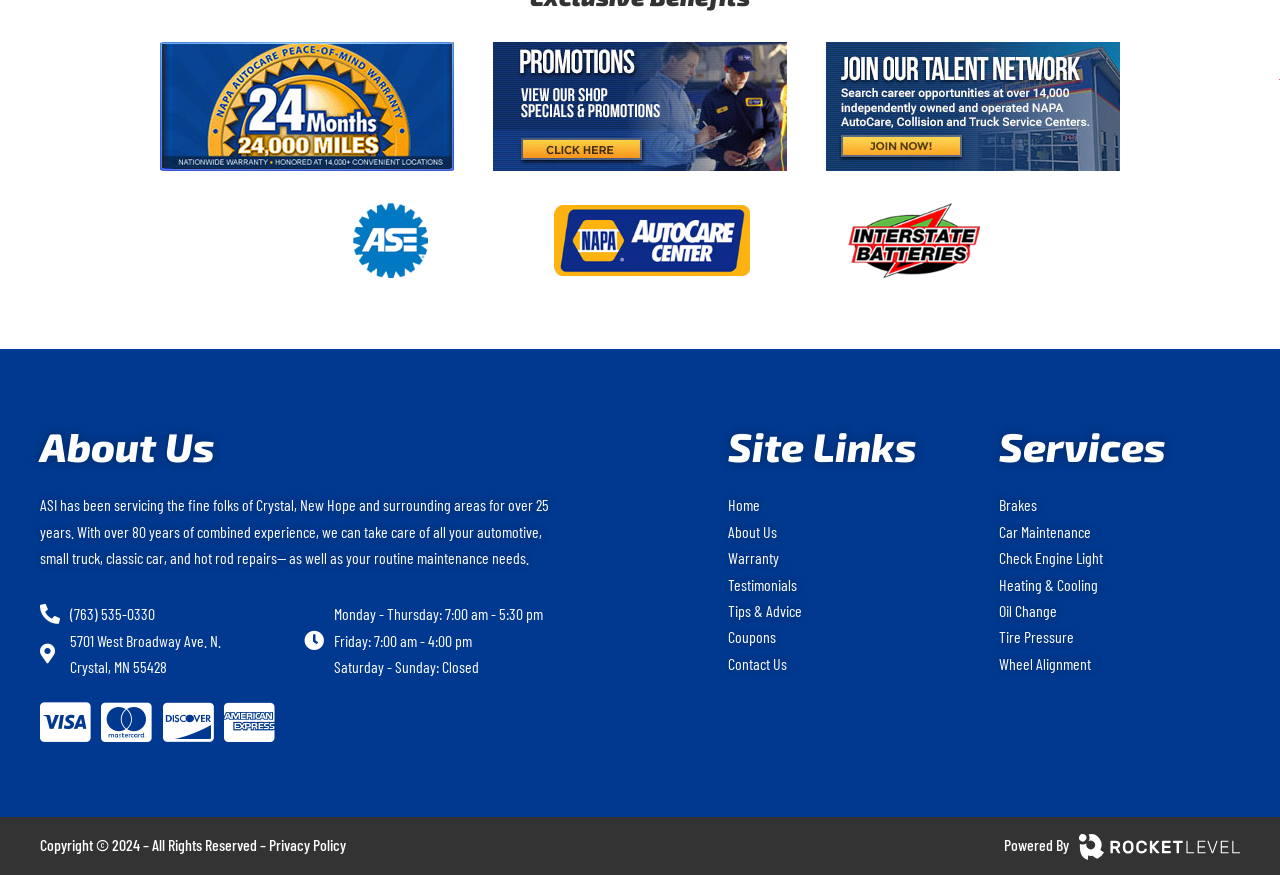Using the details in the image, give a detailed response to the question below:
What services does the company offer?

The services offered by the company can be found in the 'Services' section, which lists various services such as Brakes, Car Maintenance, Check Engine Light, and more.